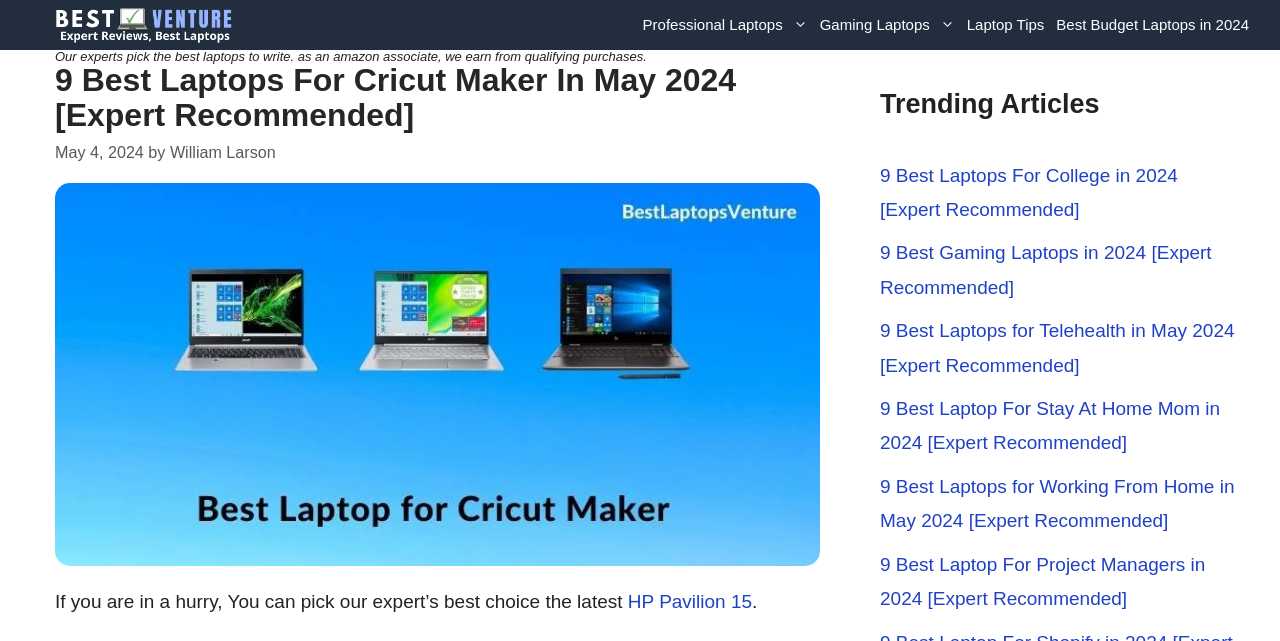How many laptops are recommended for Cricut maker?
Based on the visual content, answer with a single word or a brief phrase.

9